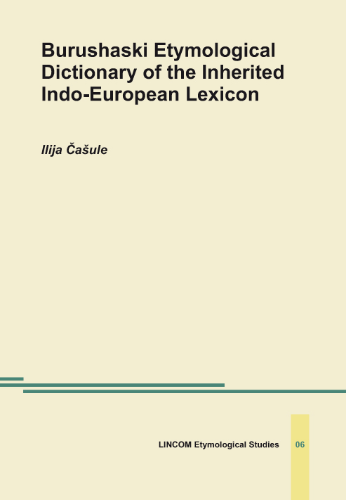Describe the scene in the image with detailed observations.

The image showcases the cover of the "Burushaski Etymological Dictionary of the Inherited Indo-European Lexicon," authored by Ilija Čašule. The design features a clean and minimalist aesthetic with a light yellow background, accented by subtle blue lines. The title is prominently displayed at the top in a bold font, emphasizing the focus on Burushaski etymology, while the author's name is elegantly positioned below. The bottom of the image includes a branding element, identifying the work as part of the LINCOM Etymological Studies series, specifically volume 06. This dictionary aims to provide a thorough analysis of over 500 etymological entries, making it a vital resource for linguists and researchers interested in the connections between Burushaski and the Indo-European language family.